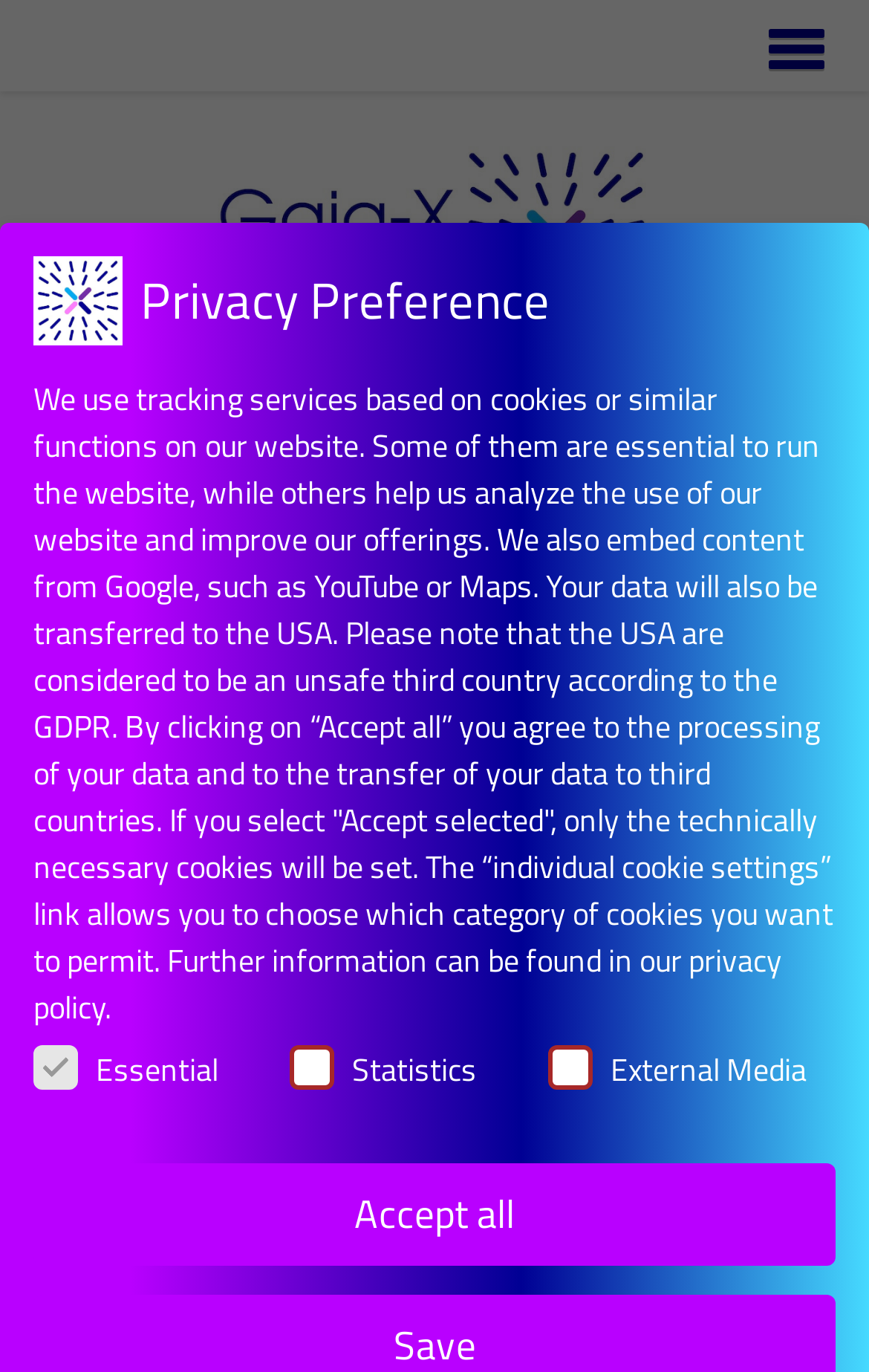Please answer the following question using a single word or phrase: 
What is the purpose of the 'Accept all' button?

To agree to data processing and transfer